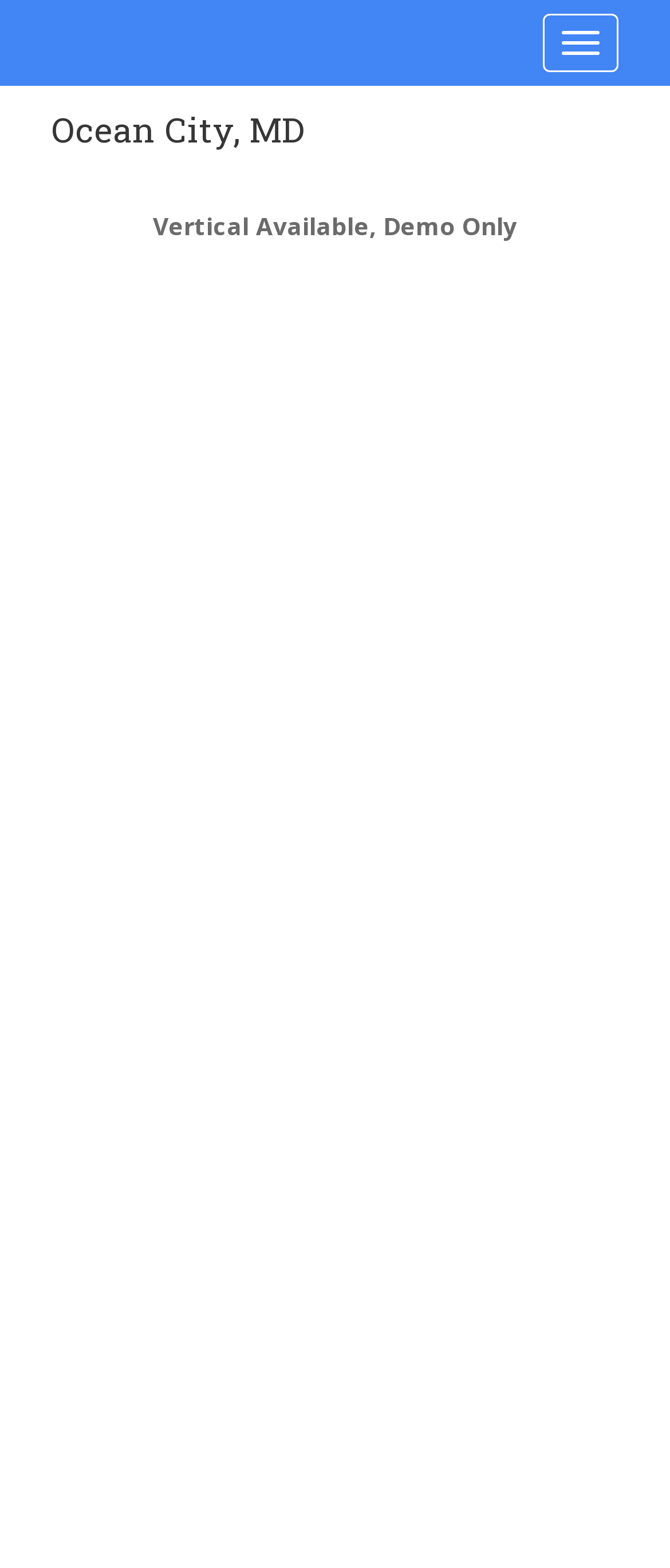Show the bounding box coordinates for the HTML element described as: "Ocean City, MD".

[0.038, 0.055, 0.492, 0.109]